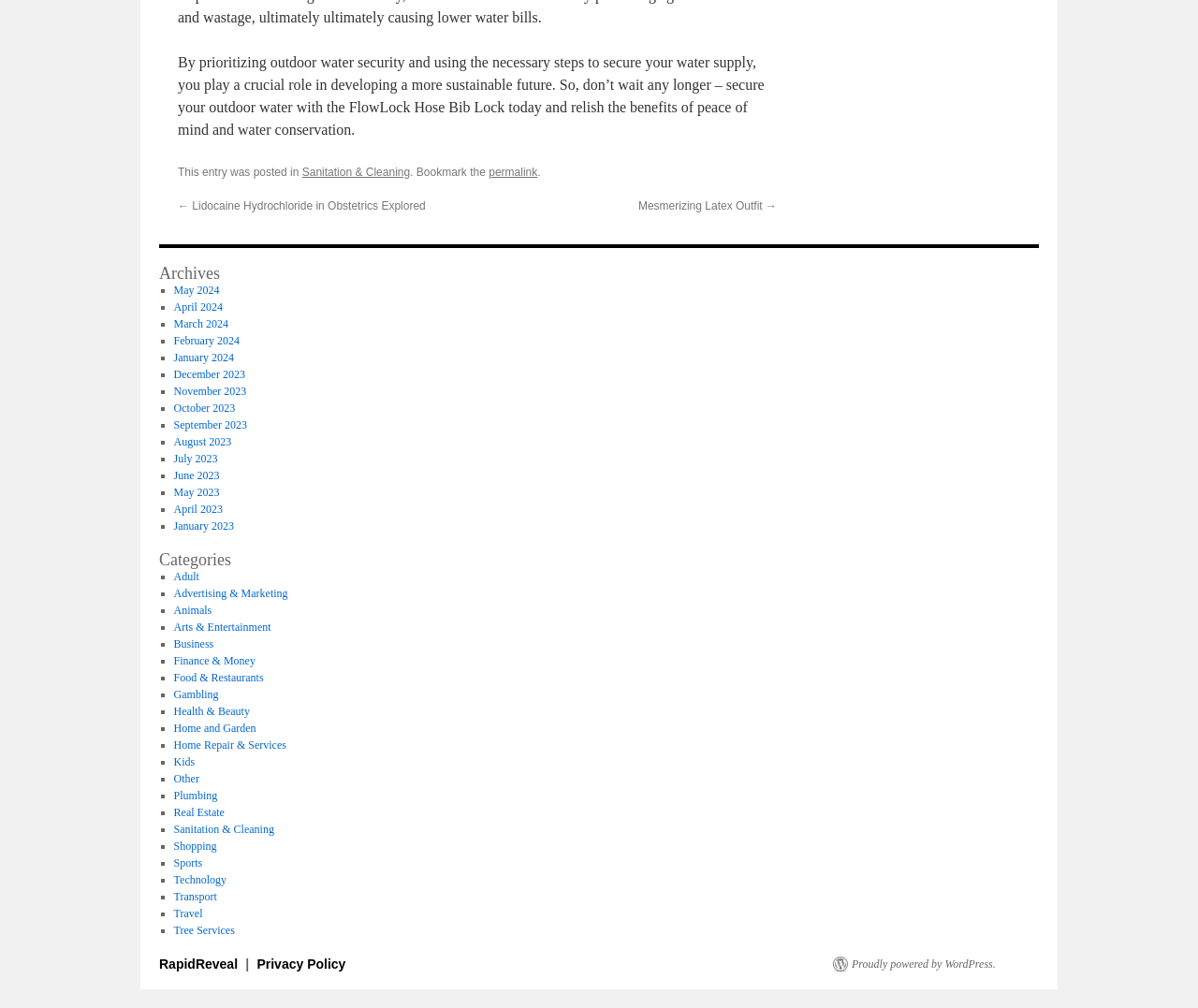What is the category of the article 'Lidocaine Hydrochloride in Obstetrics Explored'?
Using the screenshot, give a one-word or short phrase answer.

Sanitation & Cleaning